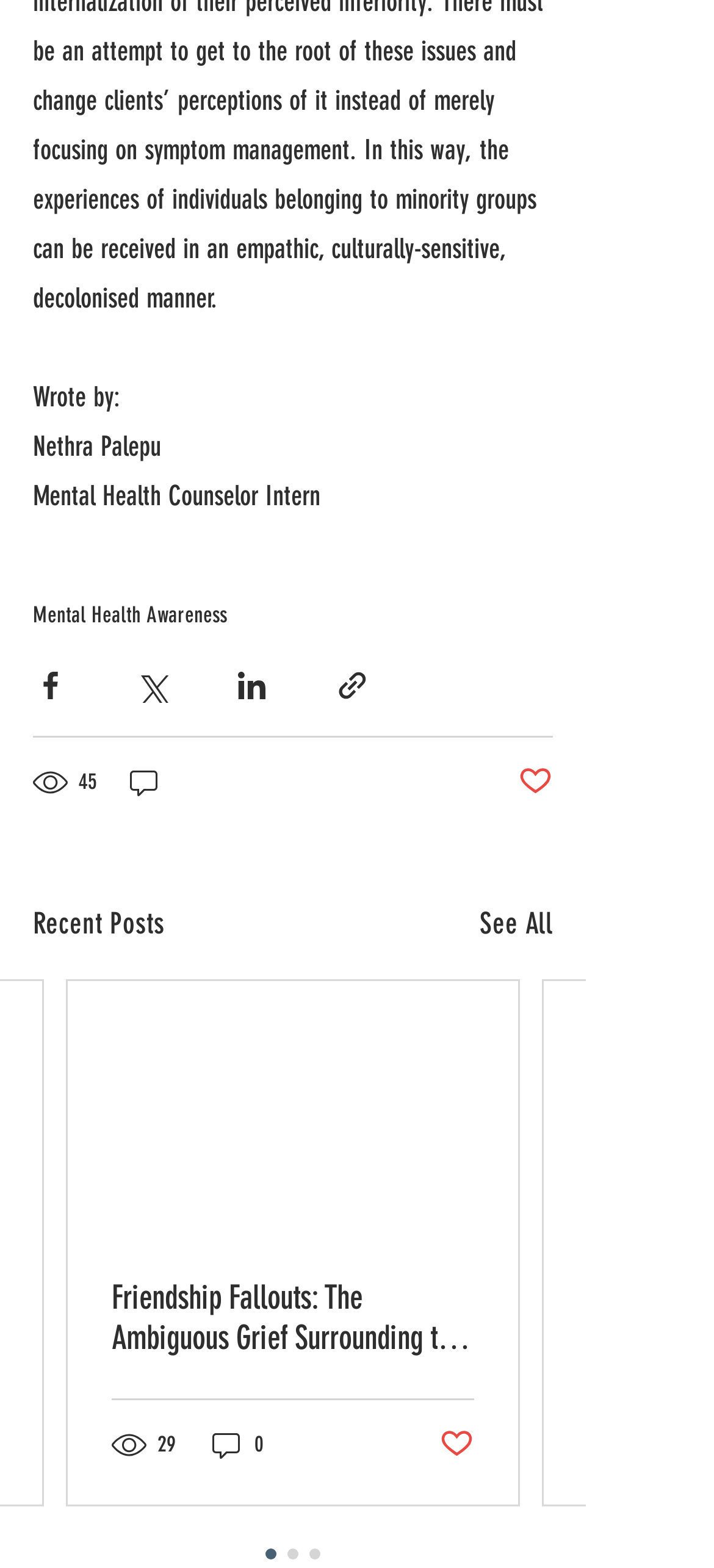Use a single word or phrase to answer the following:
How many comments does the recent post have?

0 comments